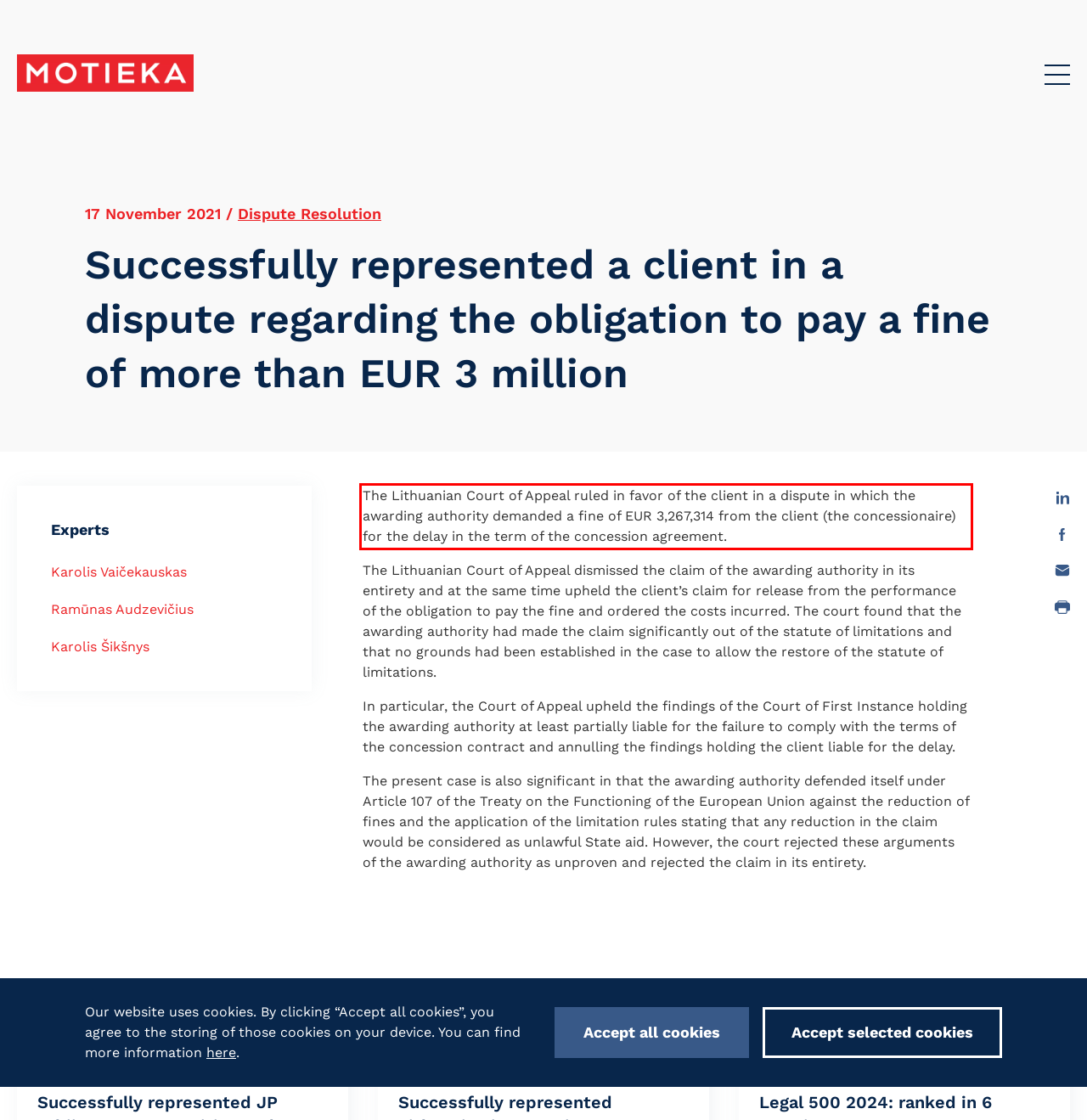Analyze the webpage screenshot and use OCR to recognize the text content in the red bounding box.

The Lithuanian Court of Appeal ruled in favor of the client in a dispute in which the awarding authority demanded a fine of EUR 3,267,314 from the client (the concessionaire) for the delay in the term of the concession agreement.